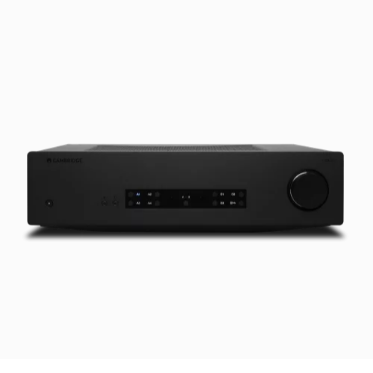What is the purpose of the display on the front panel?
Please provide a single word or phrase as your answer based on the image.

indicates settings and input selection